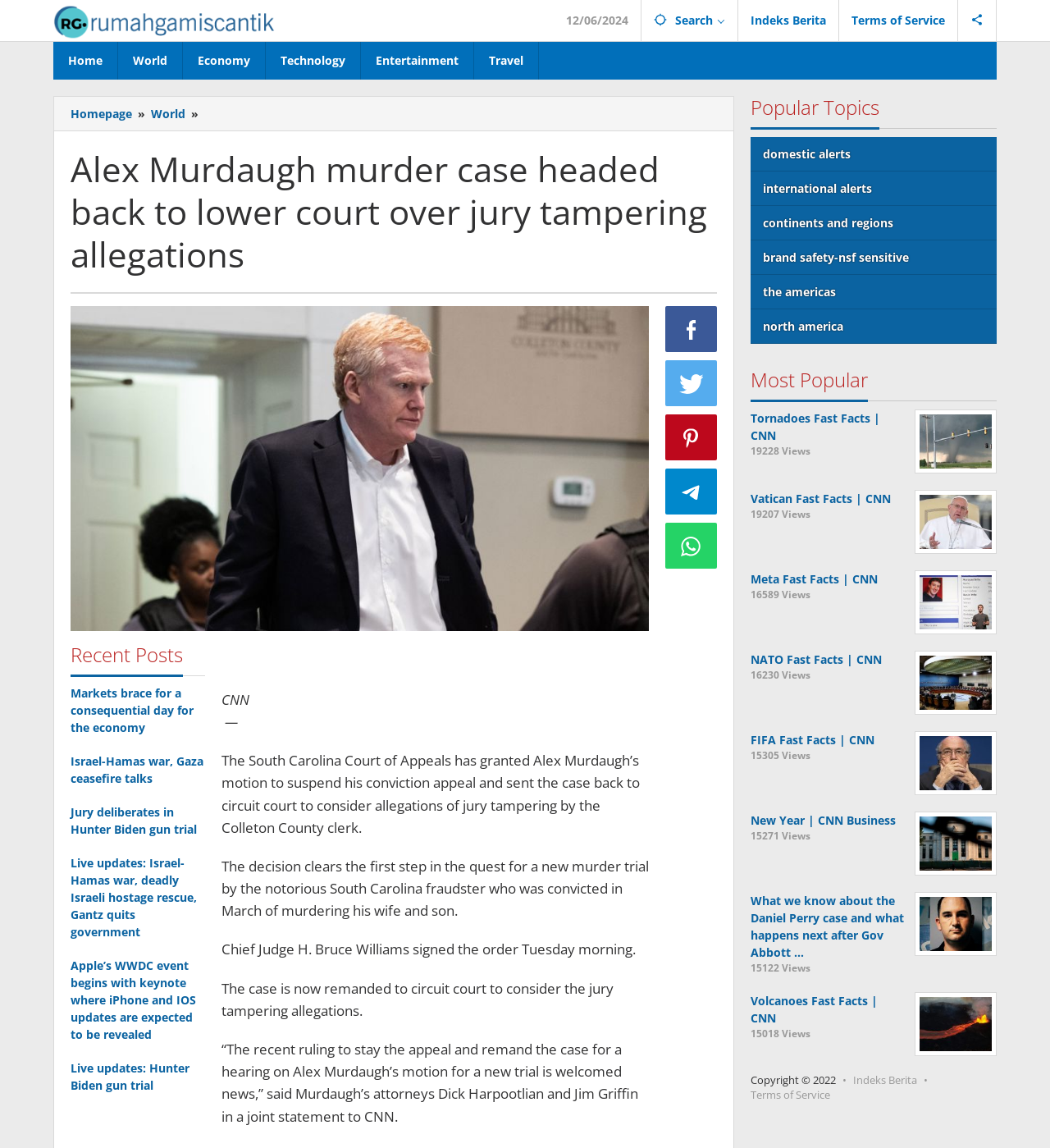Determine the bounding box coordinates of the clickable region to carry out the instruction: "Read the news article 'Alex Murdaugh murder case headed back to lower court over jury tampering allegations'".

[0.191, 0.091, 0.249, 0.285]